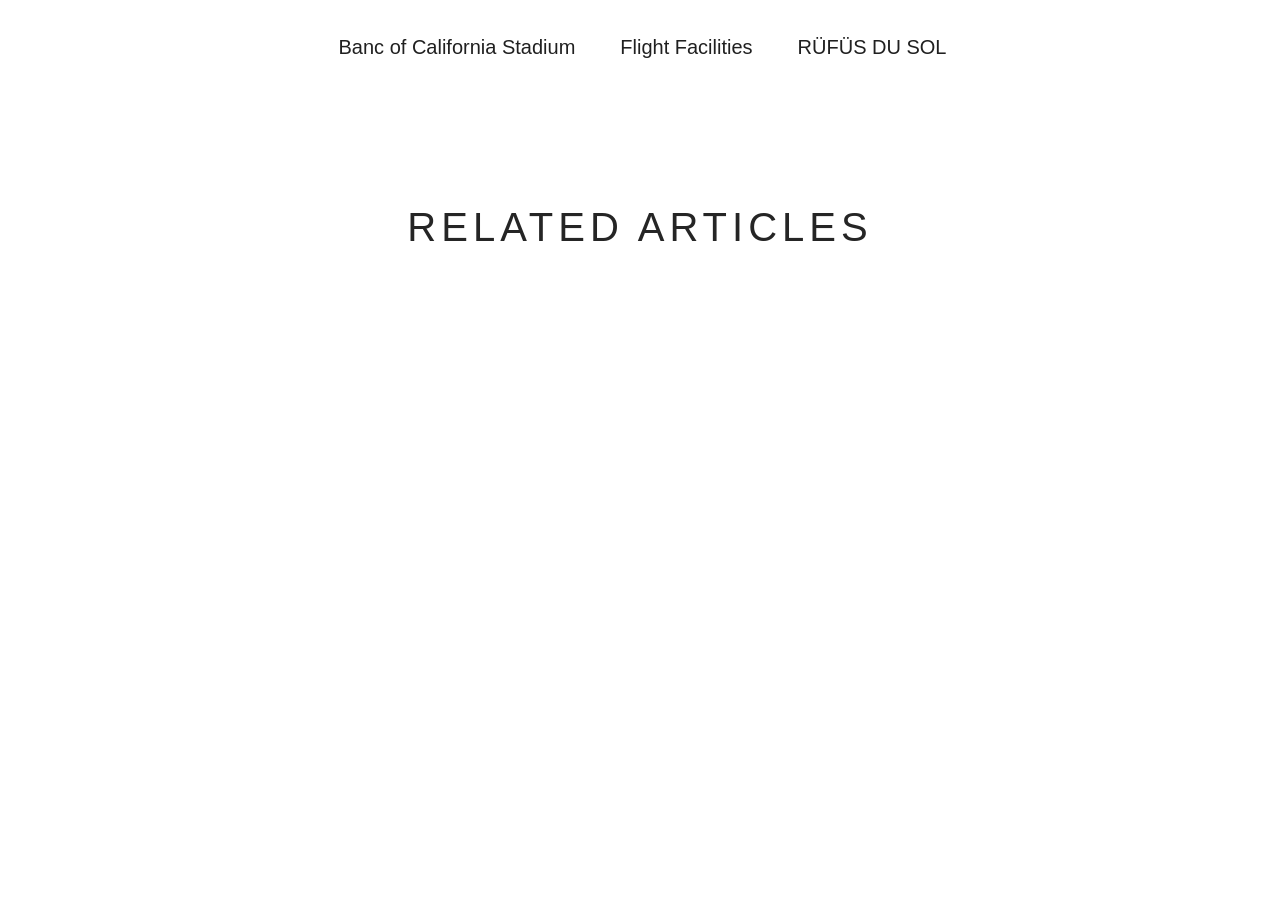Determine the bounding box for the described HTML element: "Flight Facilities". Ensure the coordinates are four float numbers between 0 and 1 in the format [left, top, right, bottom].

[0.485, 0.03, 0.588, 0.075]